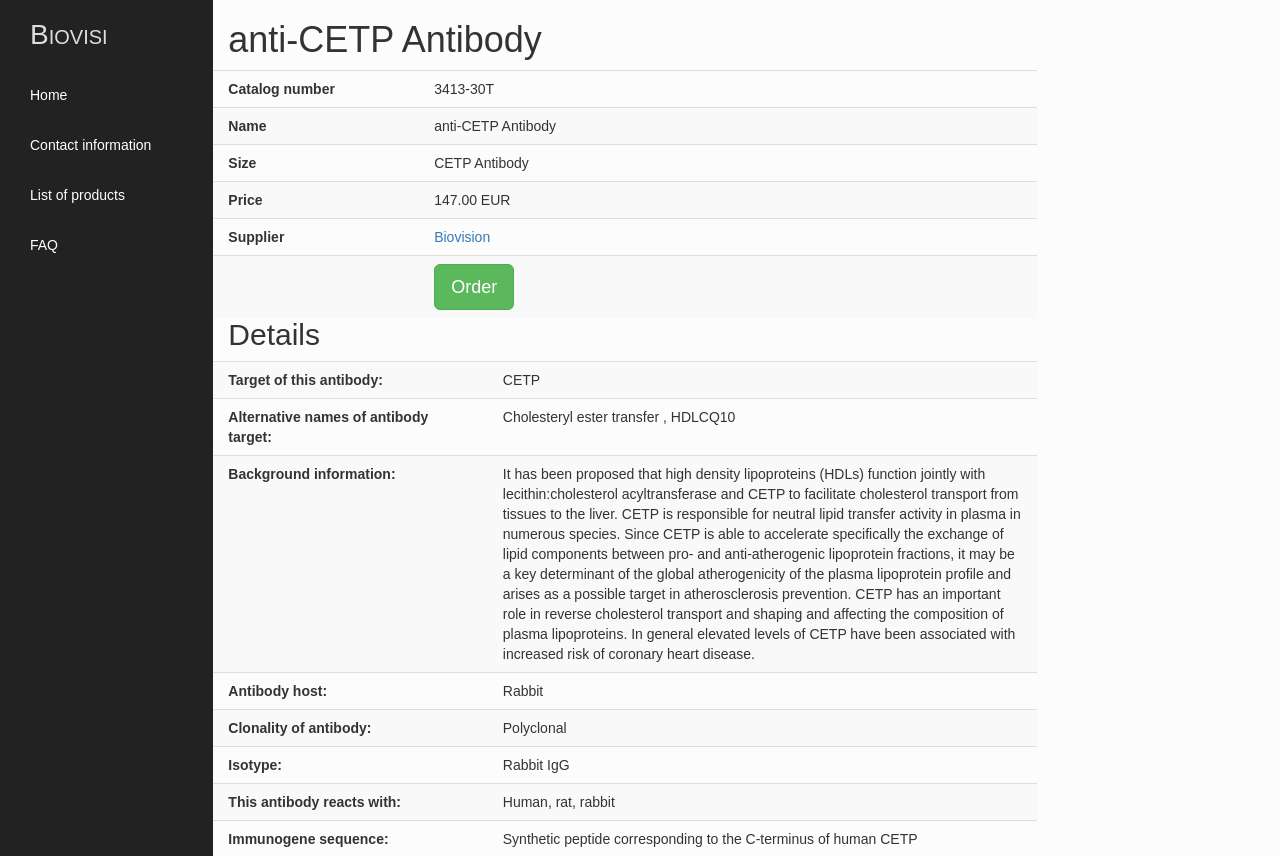Find the bounding box coordinates for the element described here: "Contact information".

[0.012, 0.14, 0.155, 0.199]